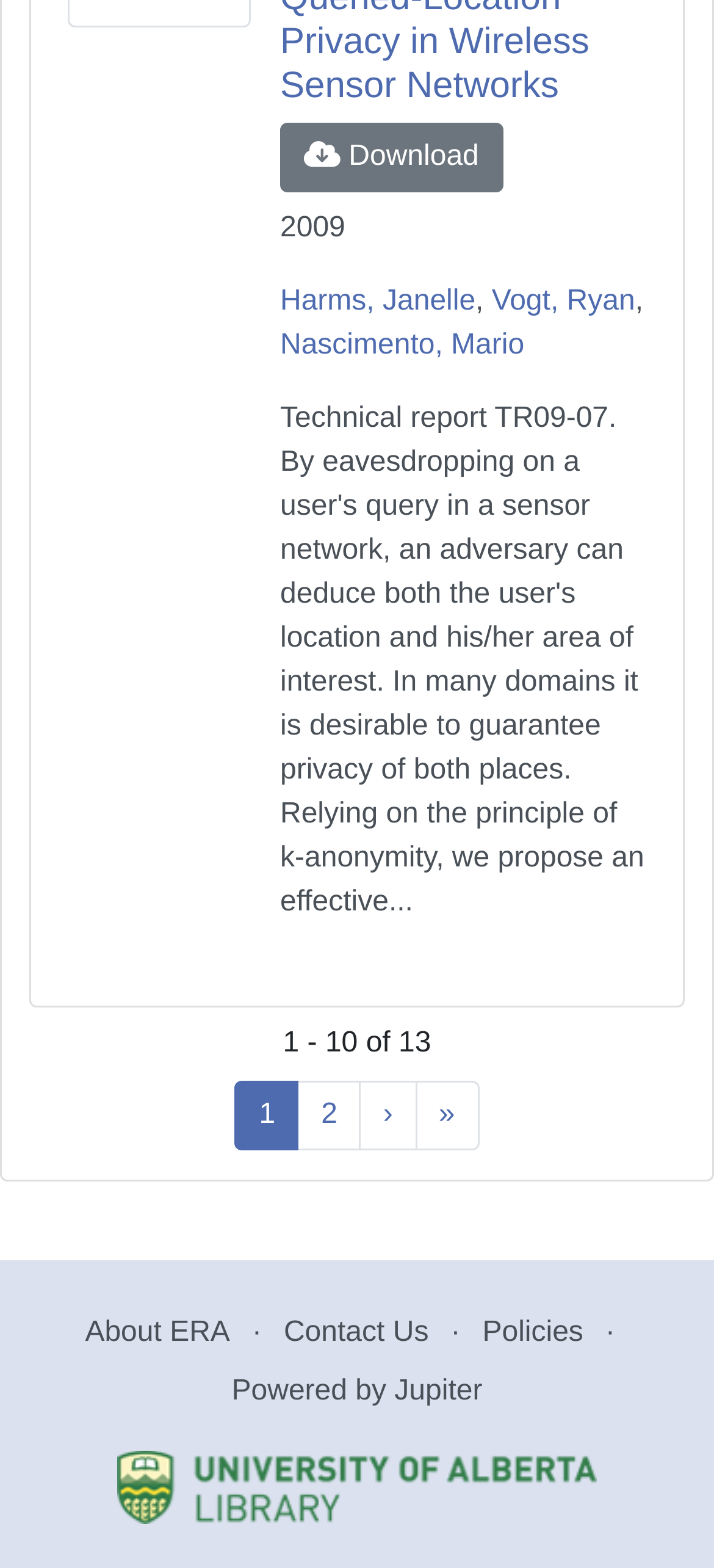Find the bounding box coordinates for the area that must be clicked to perform this action: "View author information for Harms, Janelle".

[0.392, 0.182, 0.666, 0.202]